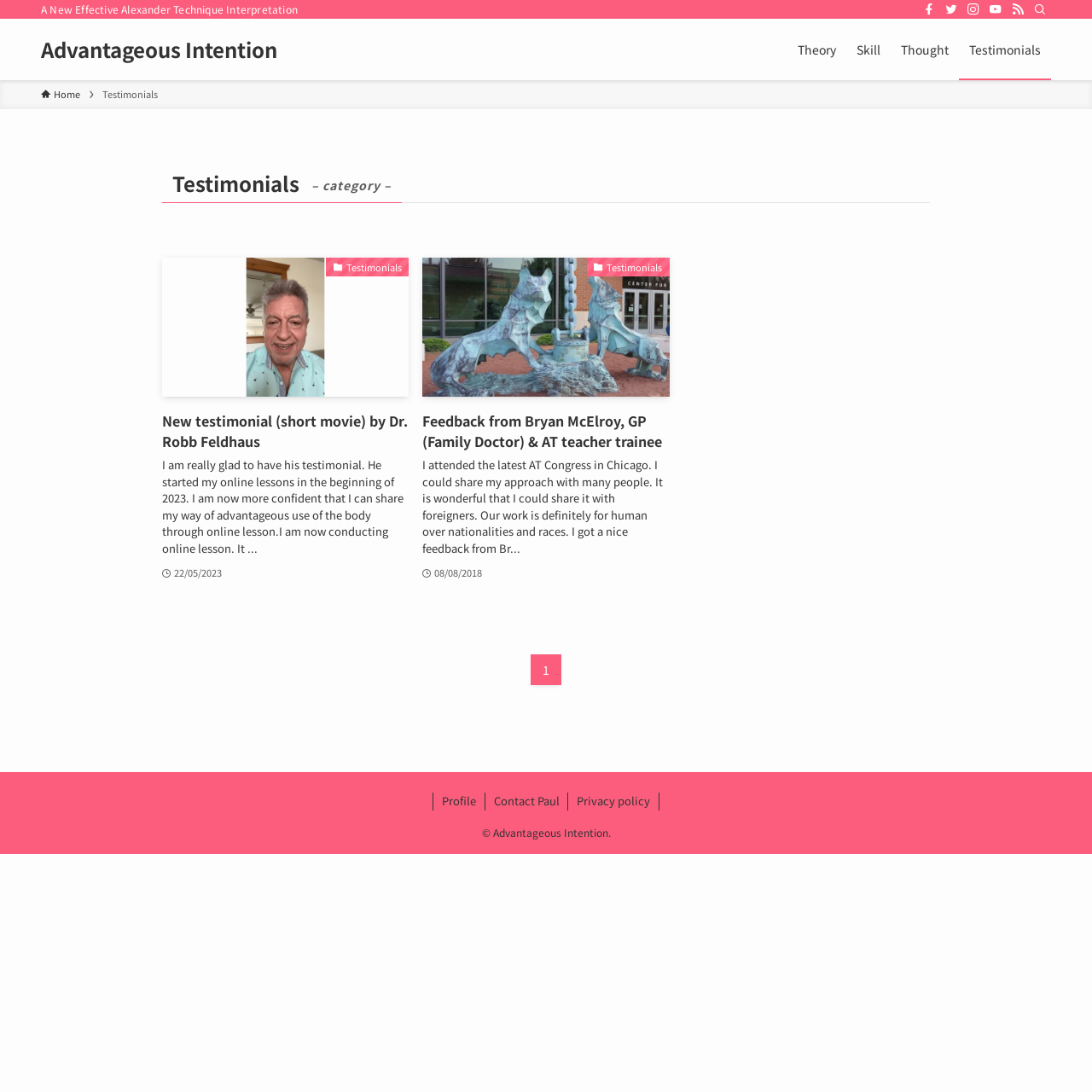Please answer the following question using a single word or phrase: What is the name of the person who owns this website?

Paul